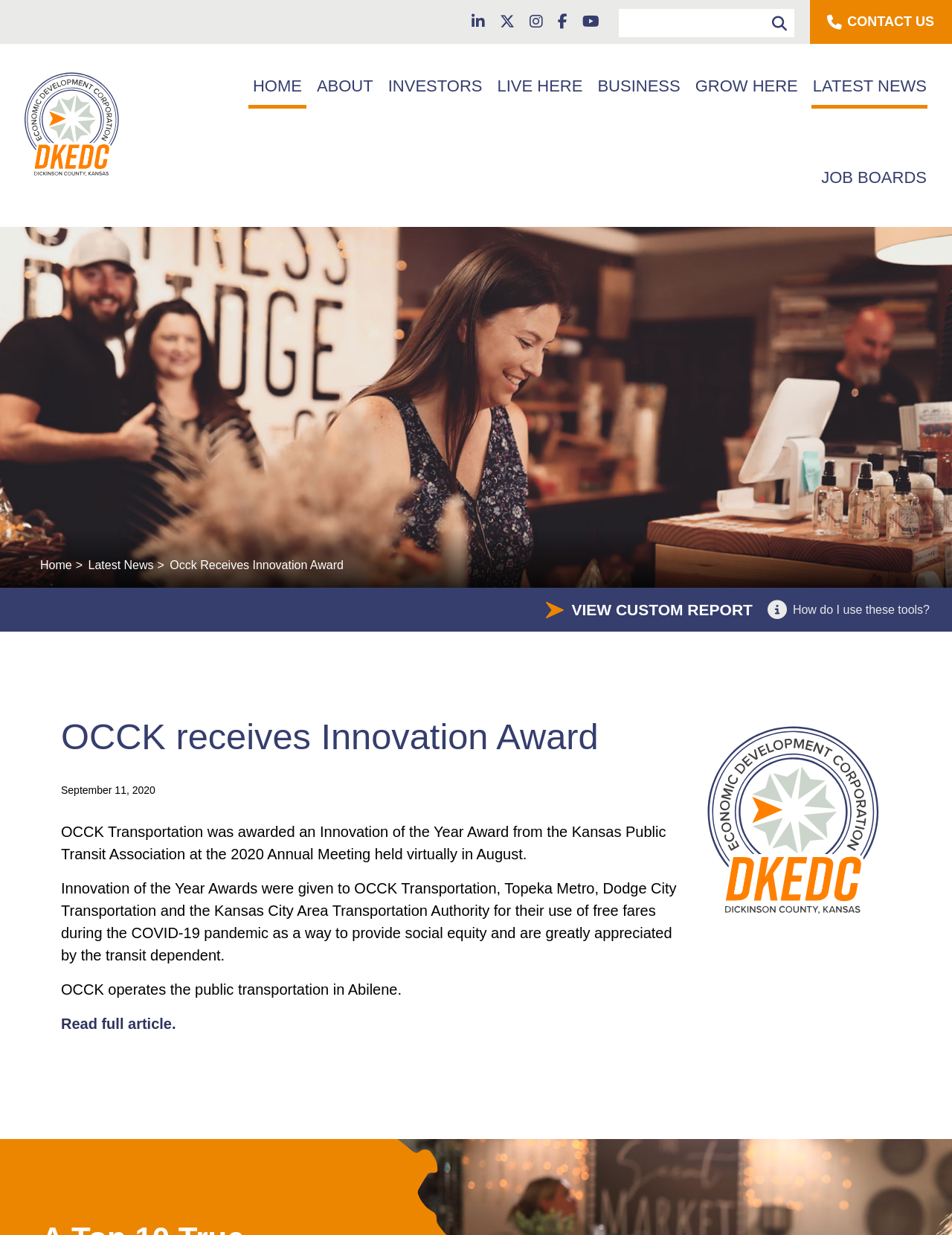How many social media links are present at the top of the webpage? Based on the screenshot, please respond with a single word or phrase.

5